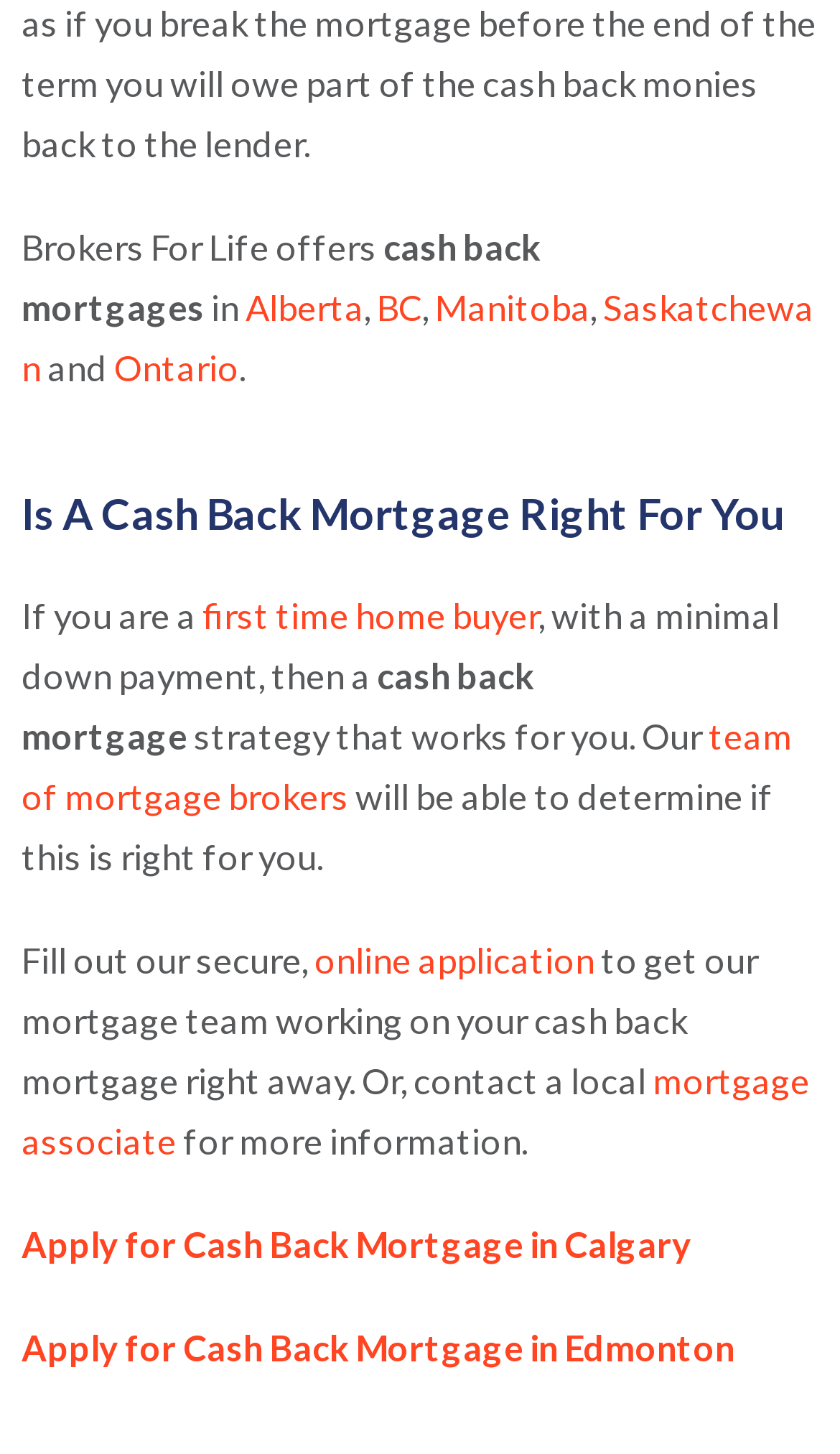Please answer the following question using a single word or phrase: 
What type of mortgage is offered by Brokers For Life?

Cash back mortgage